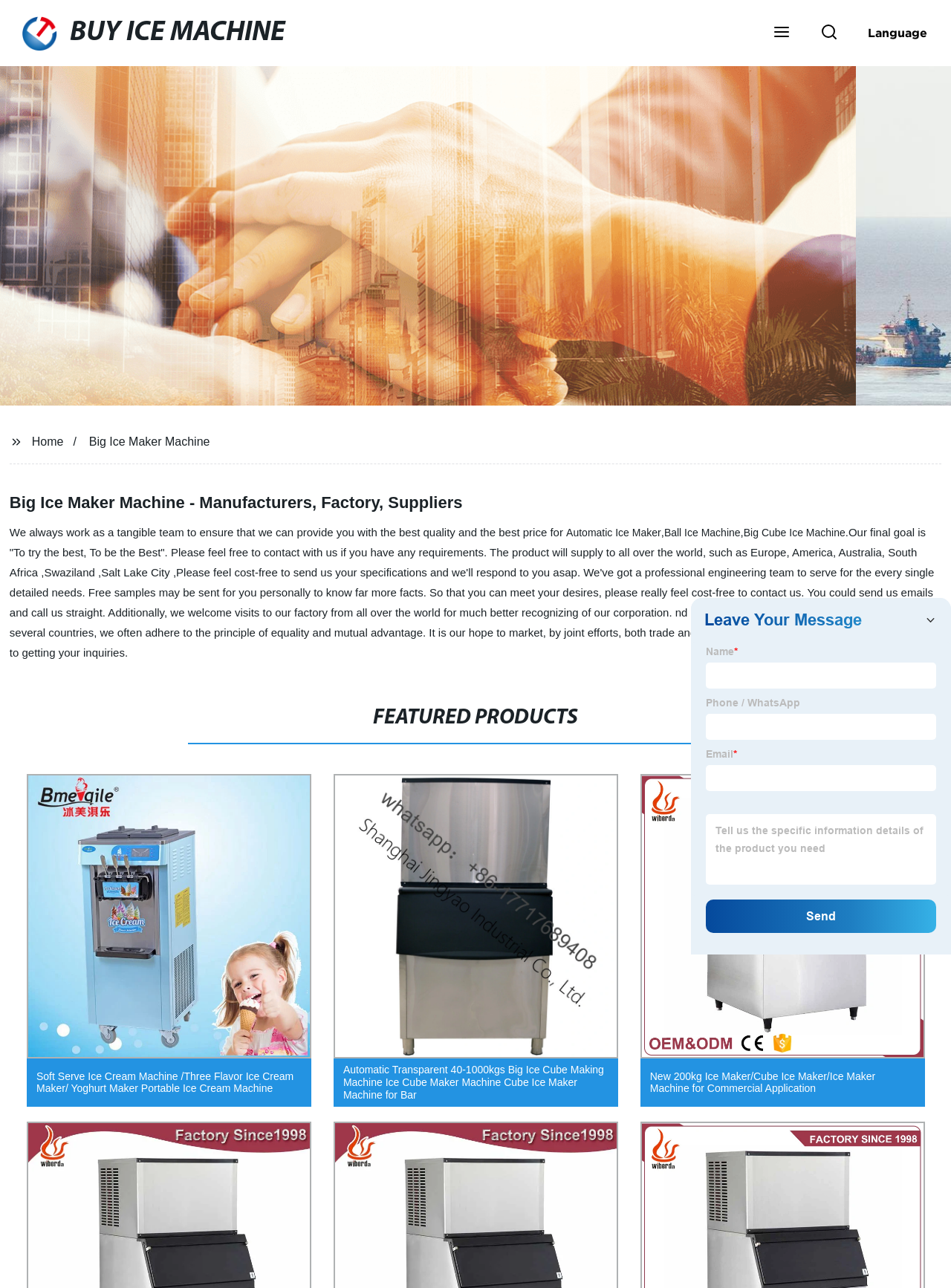Can you specify the bounding box coordinates of the area that needs to be clicked to fulfill the following instruction: "Change the language"?

[0.899, 0.02, 0.989, 0.031]